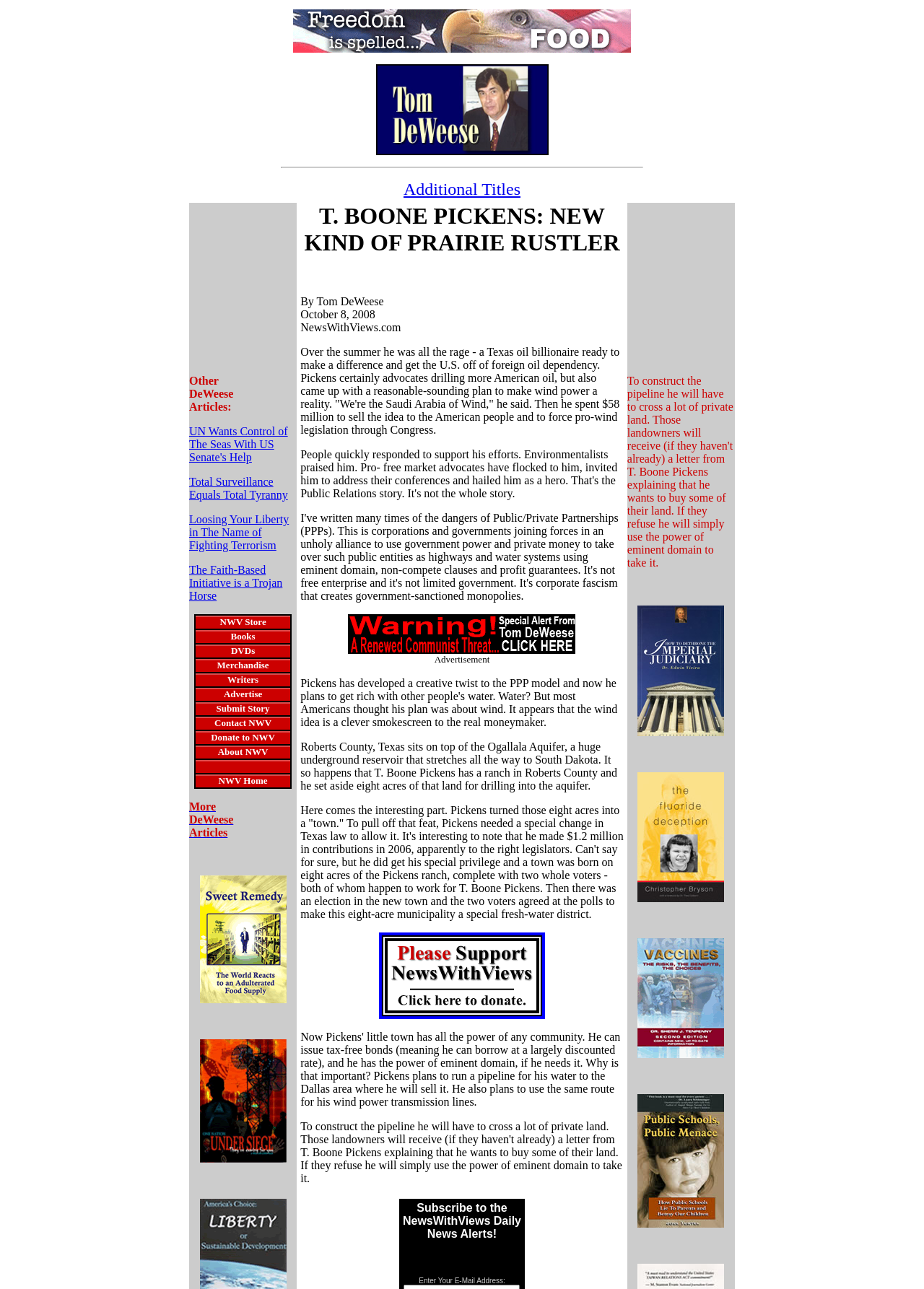Provide the bounding box coordinates, formatted as (top-left x, top-left y, bottom-right x, bottom-right y), with all values being floating point numbers between 0 and 1. Identify the bounding box of the UI element that matches the description: DVDs

[0.25, 0.499, 0.276, 0.509]